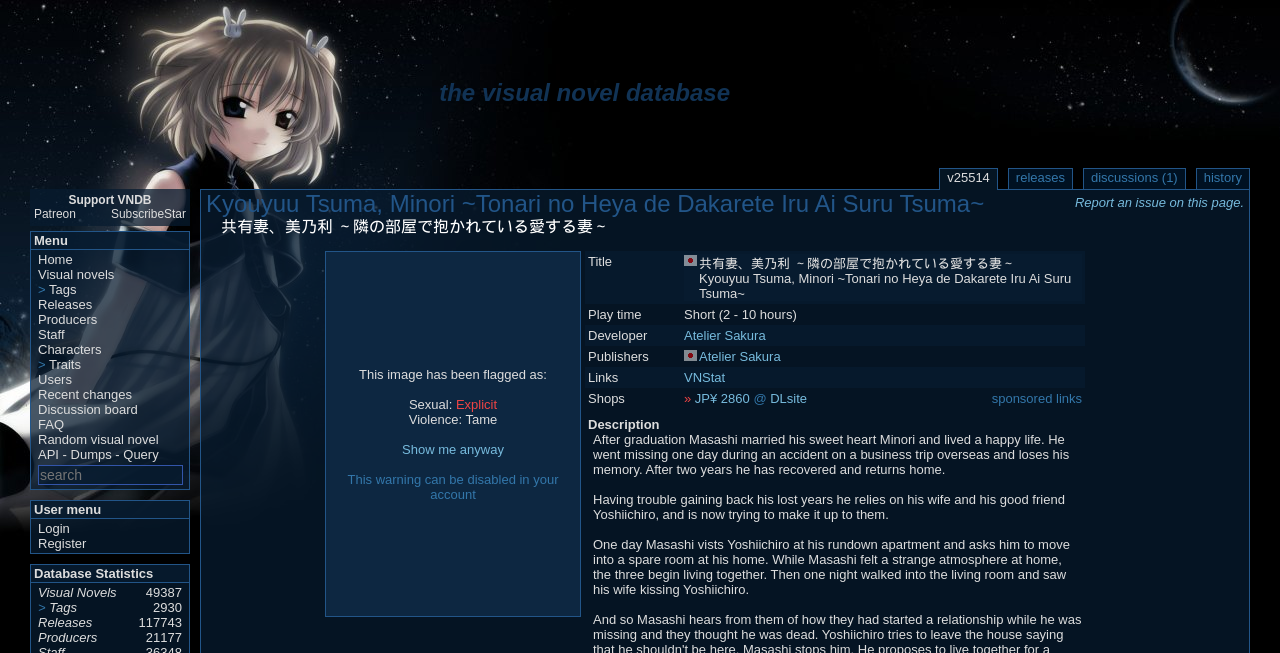Identify the webpage's primary heading and generate its text.

the visual novel database